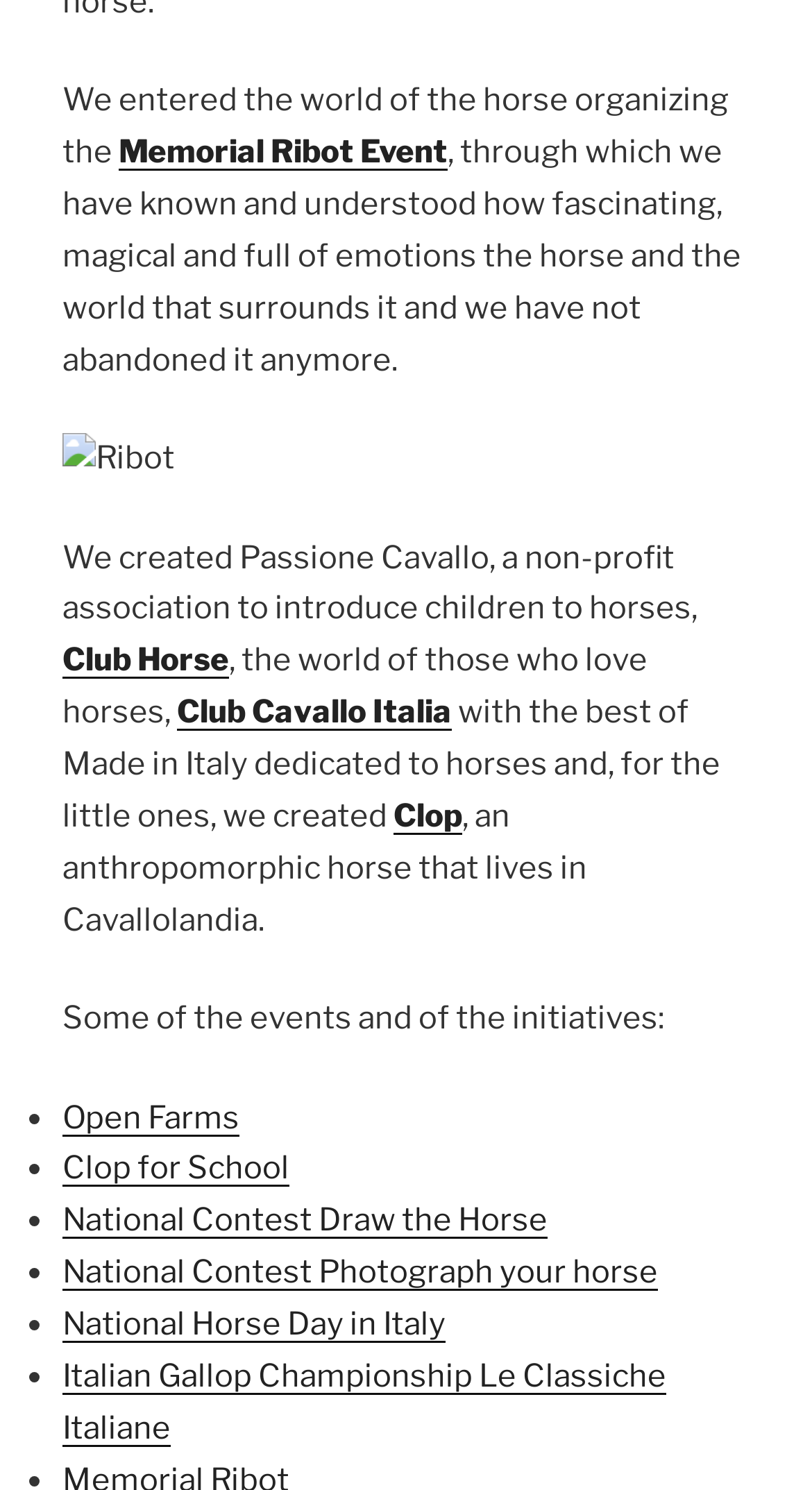Analyze the image and deliver a detailed answer to the question: How many events are listed on the webpage?

The webpage lists several events and initiatives, which are marked by list markers '•'. There are 6 list markers, each corresponding to an event or initiative, namely 'Open Farms', 'Clop for School', 'National Contest Draw the Horse', 'National Contest Photograph your horse', 'National Horse Day in Italy', and 'Italian Gallop Championship Le Classiche Italiane'.